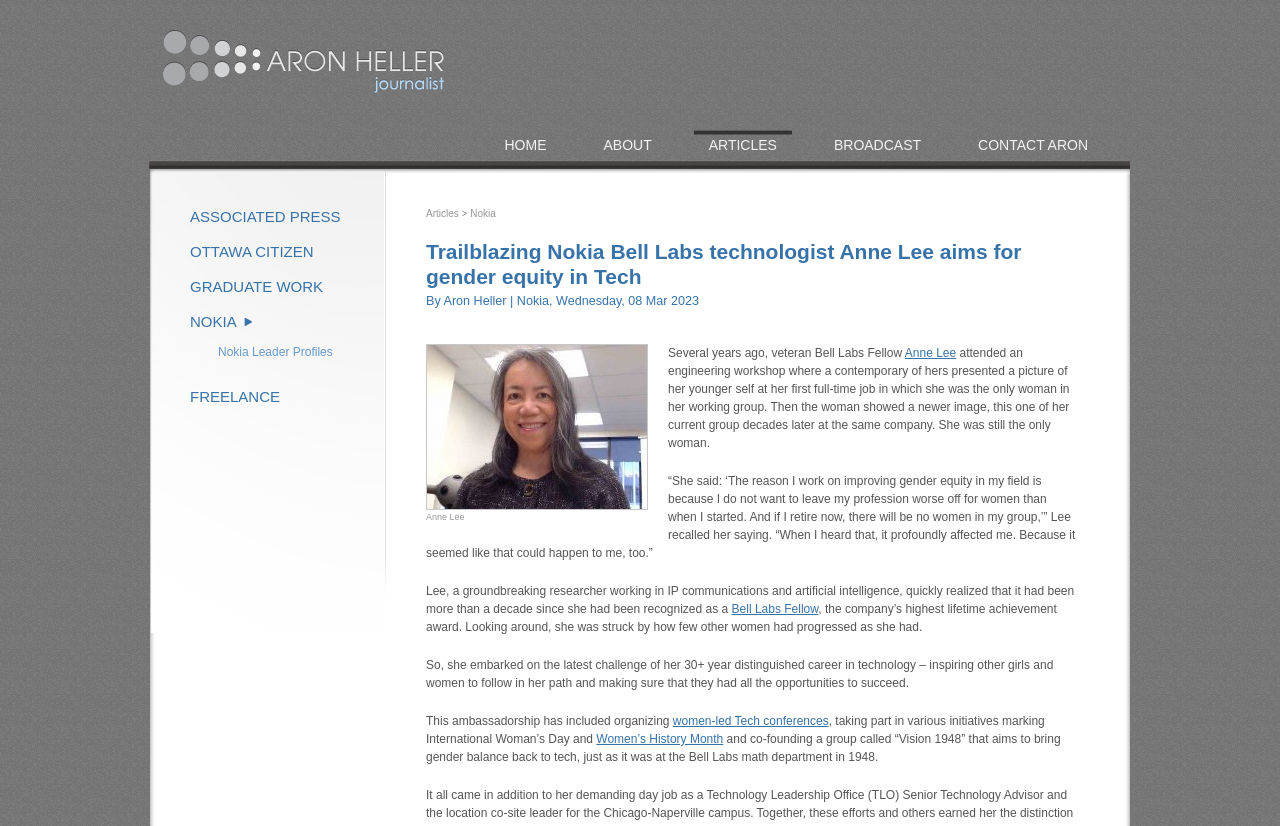Construct a thorough caption encompassing all aspects of the webpage.

The webpage is about Aron Heller, a journalist, and features an article titled "Trailblazing Nokia Bell Labs technologist Anne Lee aims for gender equity in Tech". At the top, there is a heading "aron heller journalist" with a link to the same text. Below this, there are six links to different sections of the website: "HOME", "ABOUT", "ARTICLES", "BROADCAST", and "CONTACT ARON".

On the left side, there are several links to news organizations and companies, including "ASSOCIATED PRESS", "OTTAWA CITIZEN", "GRADUATE WORK", "NOKIA", and "FREELANCE". There is also a link to "Nokia Leader Profiles".

The main article is divided into sections. The title of the article is displayed prominently, with a link to the same text. Below this, there is a heading with the full title of the article, including the author's name and the date. The article text is divided into several paragraphs, with links to relevant terms and organizations, such as "Anne Lee" and "Bell Labs Fellow". There is also an image related to the article.

The article tells the story of Anne Lee, a researcher at Nokia Bell Labs, who was inspired by a colleague's experience to work towards improving gender equity in her field. The article describes her efforts to promote women in technology, including organizing conferences and participating in initiatives marking International Woman's Day and Women's History Month.